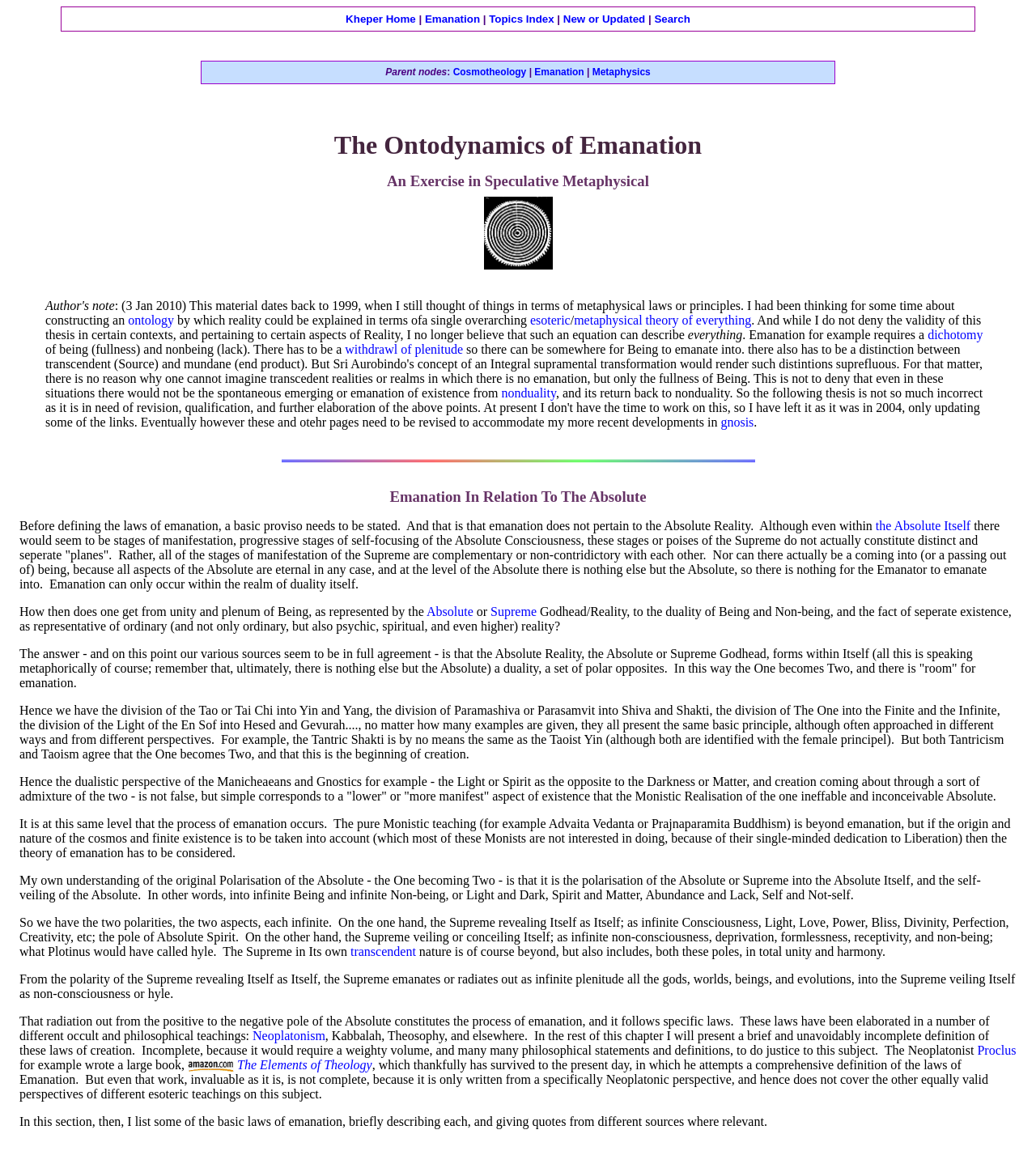What is the concept that requires a dichotomy of being and nonbeing?
Using the picture, provide a one-word or short phrase answer.

Emanation